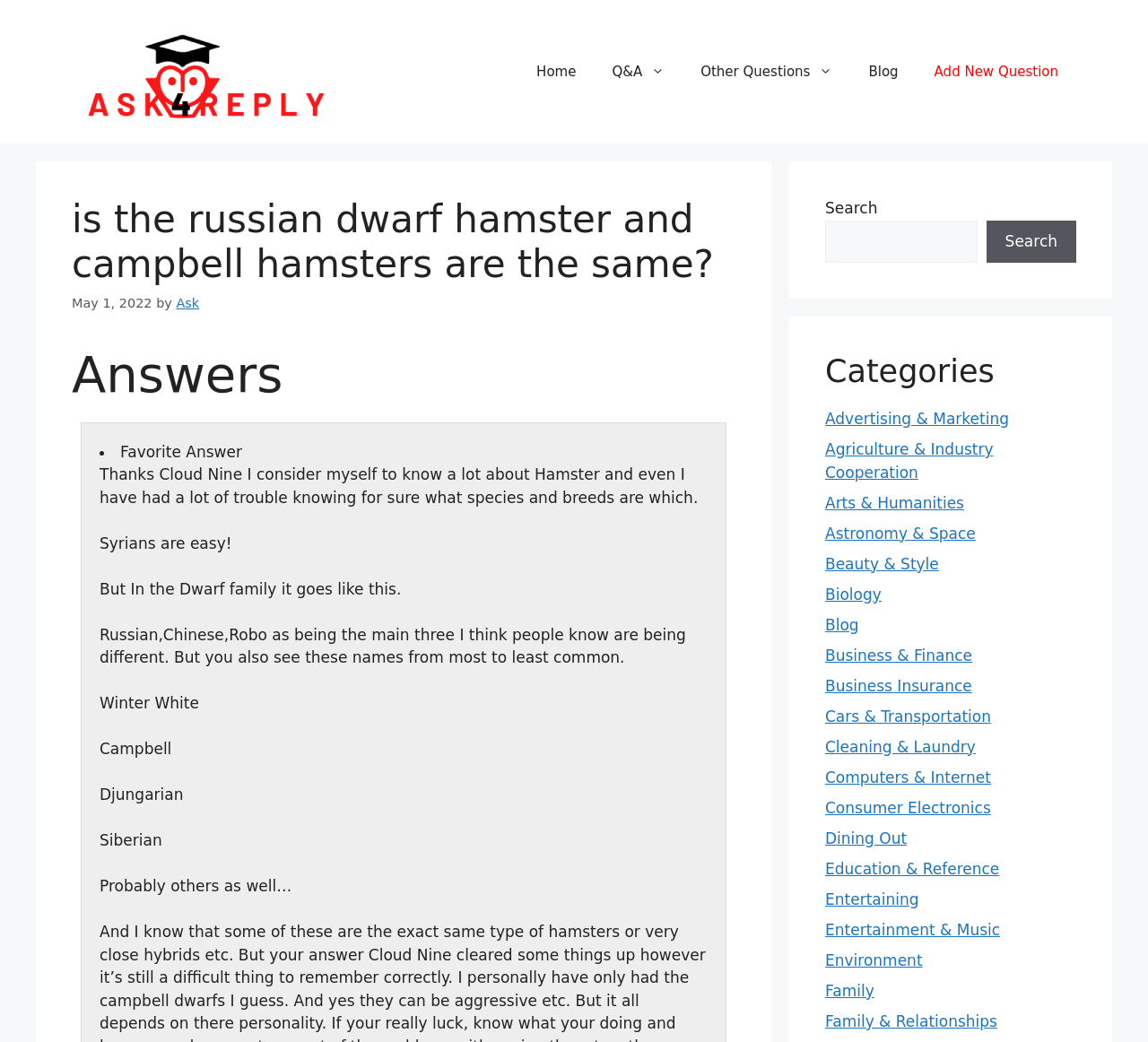Respond to the question below with a single word or phrase:
What is the category of the question being asked?

Hamster